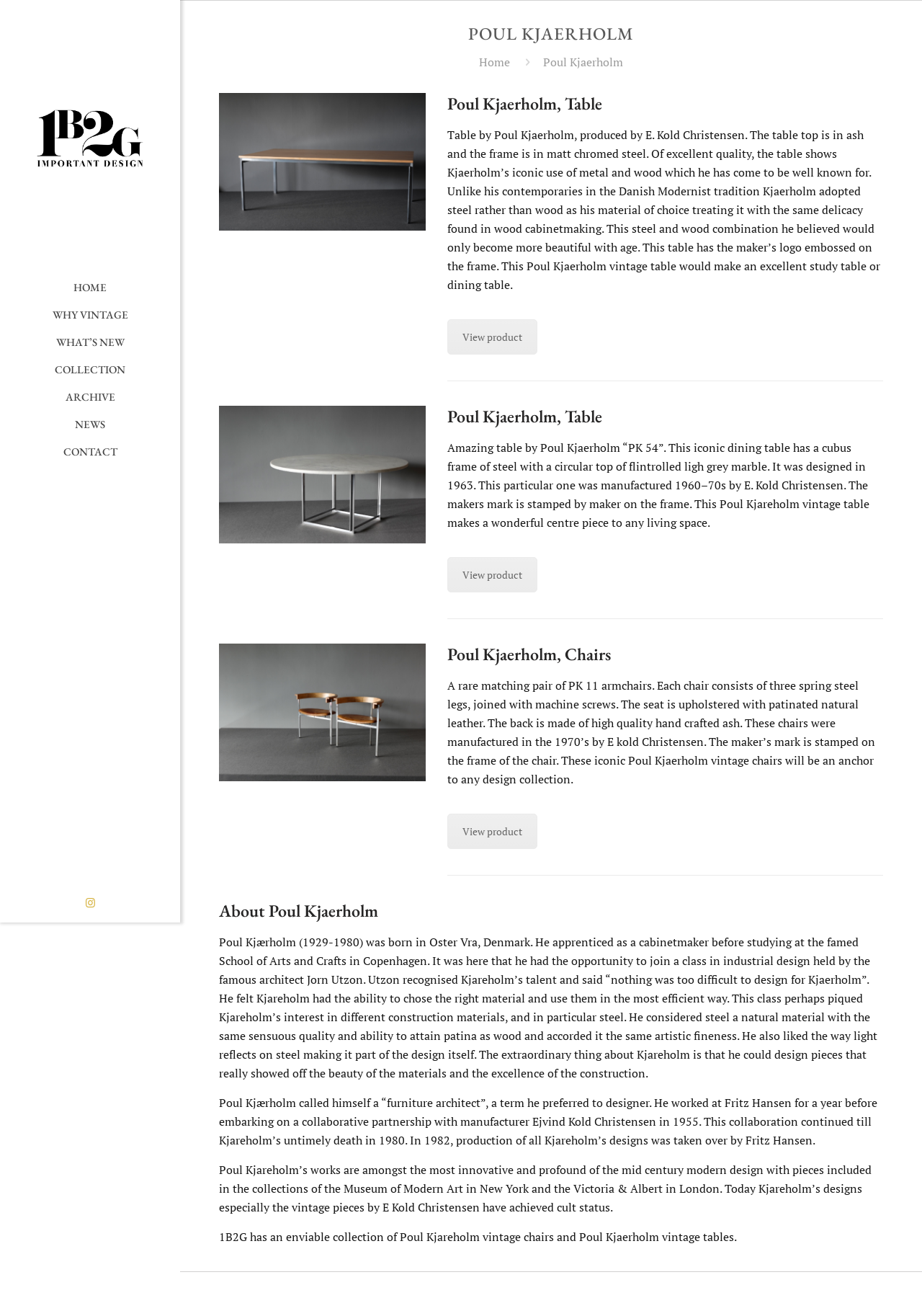Can you provide the bounding box coordinates for the element that should be clicked to implement the instruction: "View the Poul Kjaerholm vintage table"?

[0.486, 0.243, 0.583, 0.269]